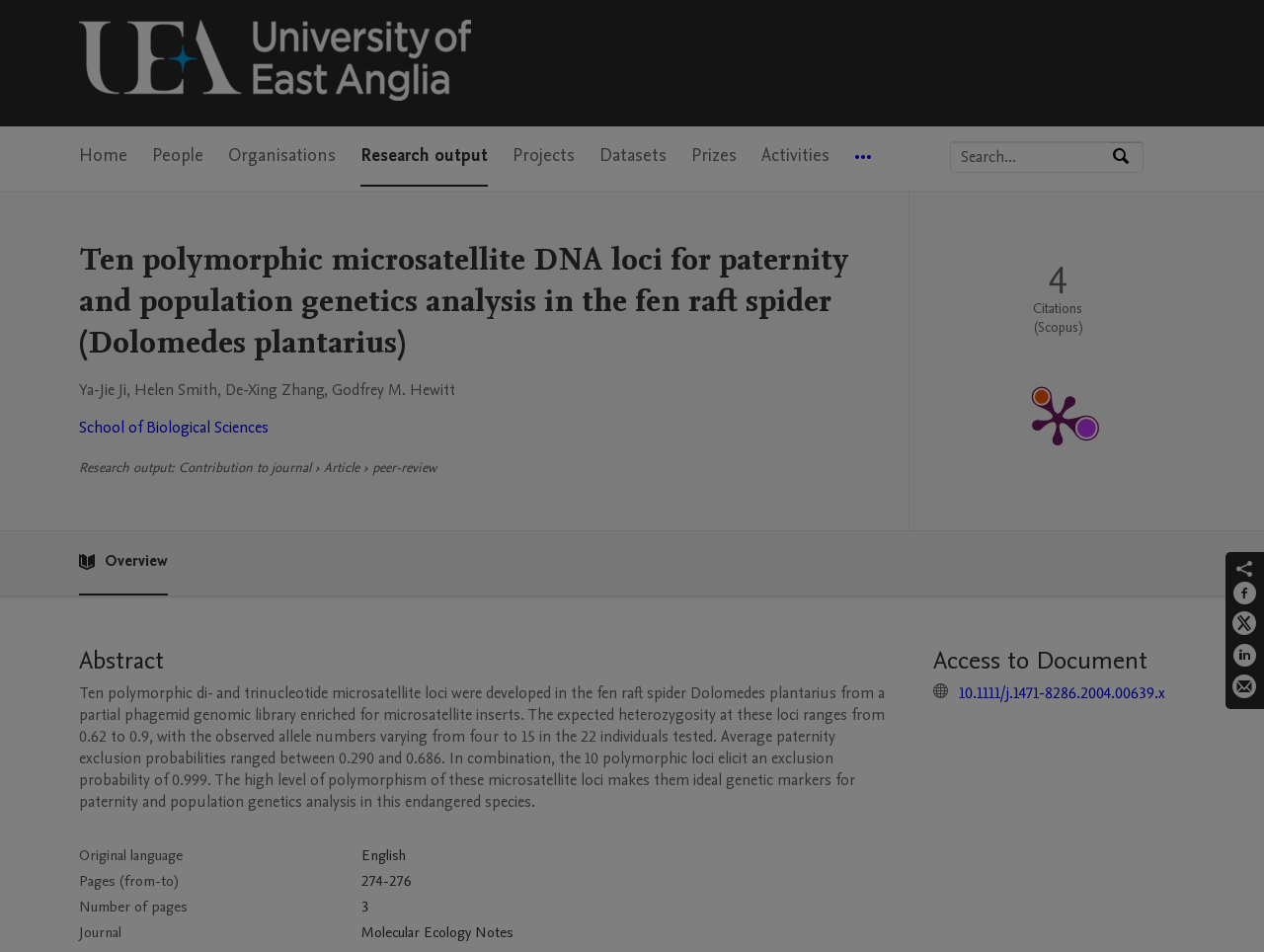For the given element description aria-label="Share on LinkedIn", determine the bounding box coordinates of the UI element. The coordinates should follow the format (top-left x, top-left y, bottom-right x, bottom-right y) and be within the range of 0 to 1.

[0.975, 0.675, 0.995, 0.707]